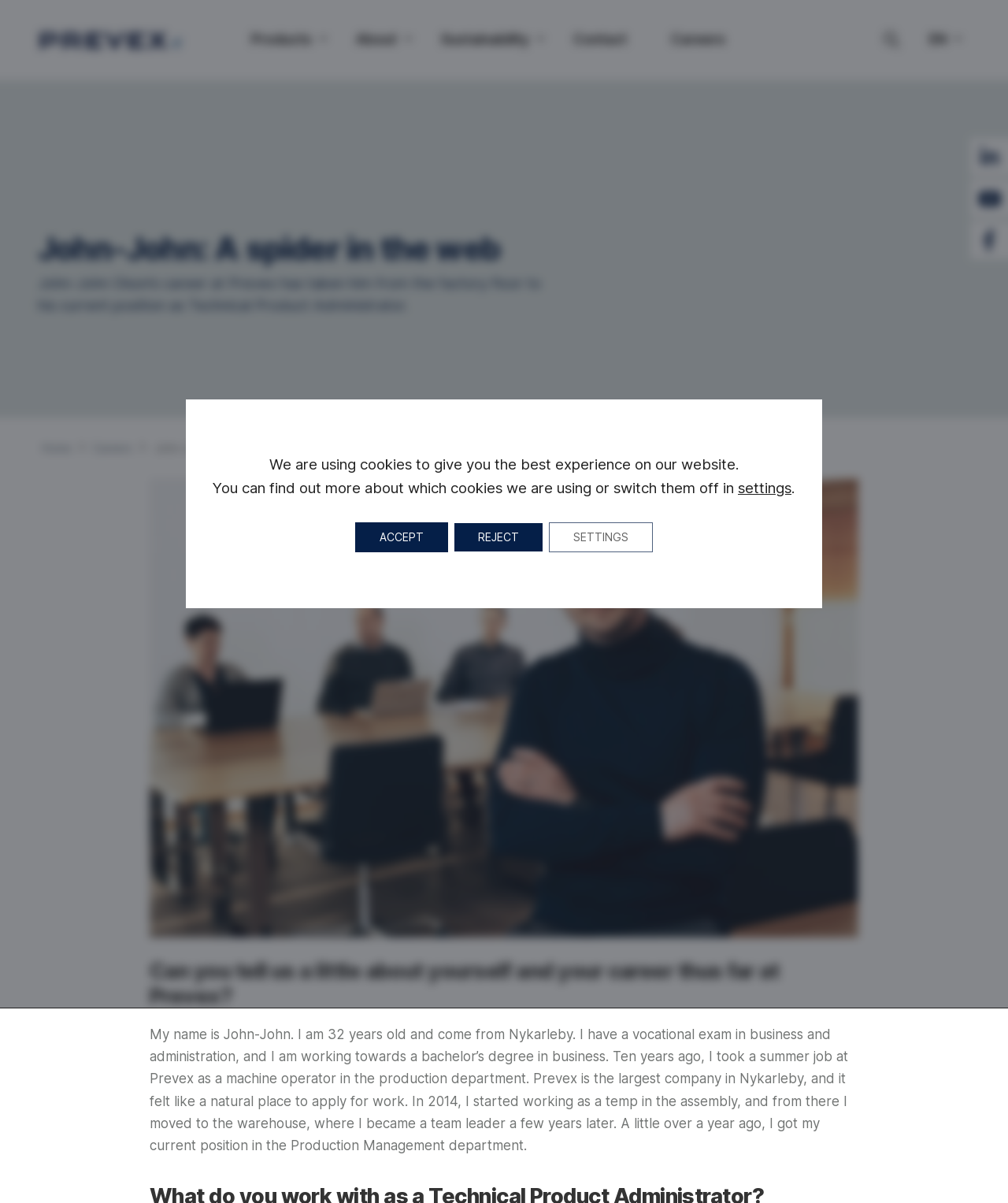Select the bounding box coordinates of the element I need to click to carry out the following instruction: "Click the Hae button".

[0.87, 0.026, 0.899, 0.041]